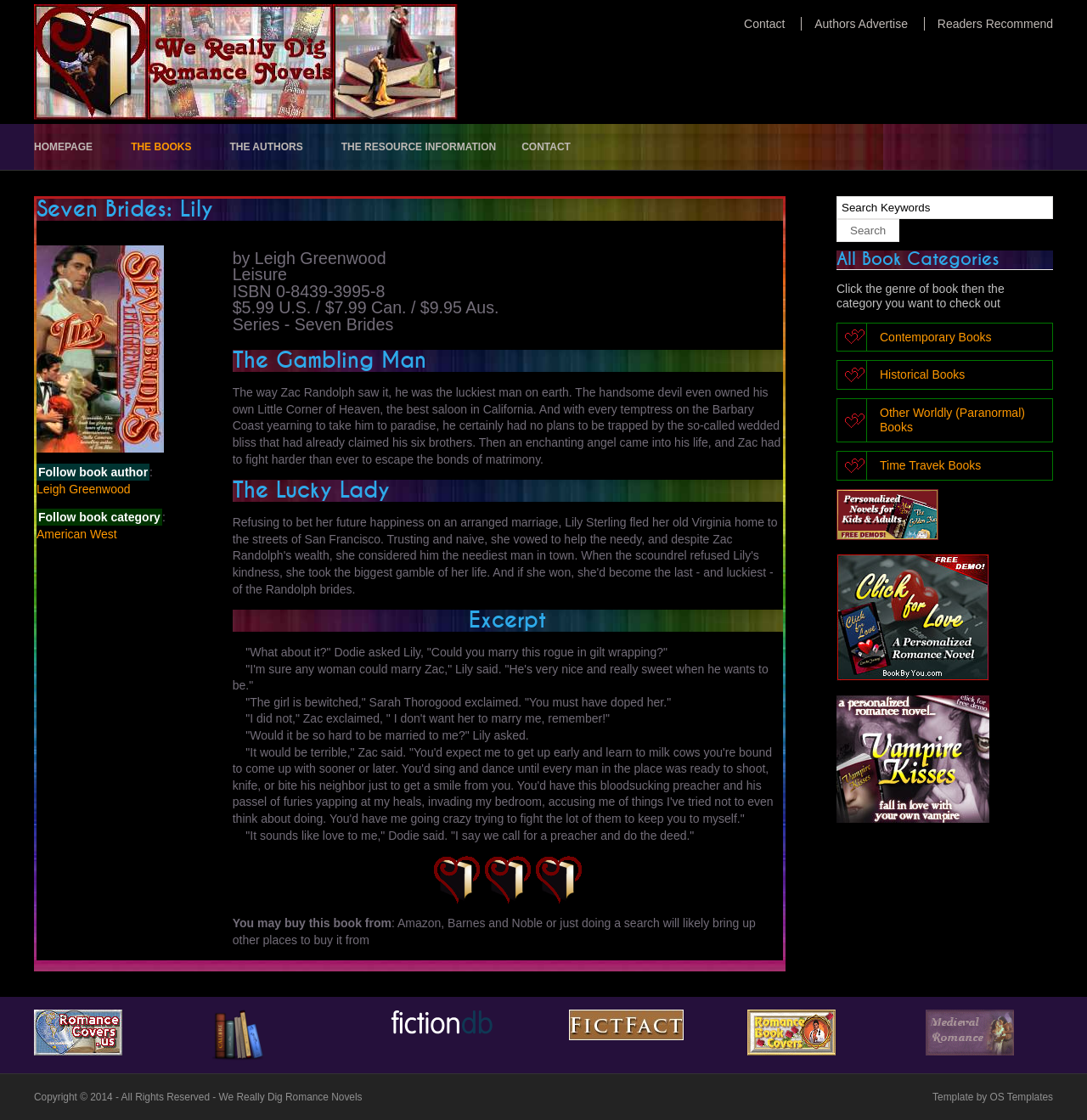Can you determine the bounding box coordinates of the area that needs to be clicked to fulfill the following instruction: "Search for a book"?

[0.77, 0.175, 0.969, 0.196]